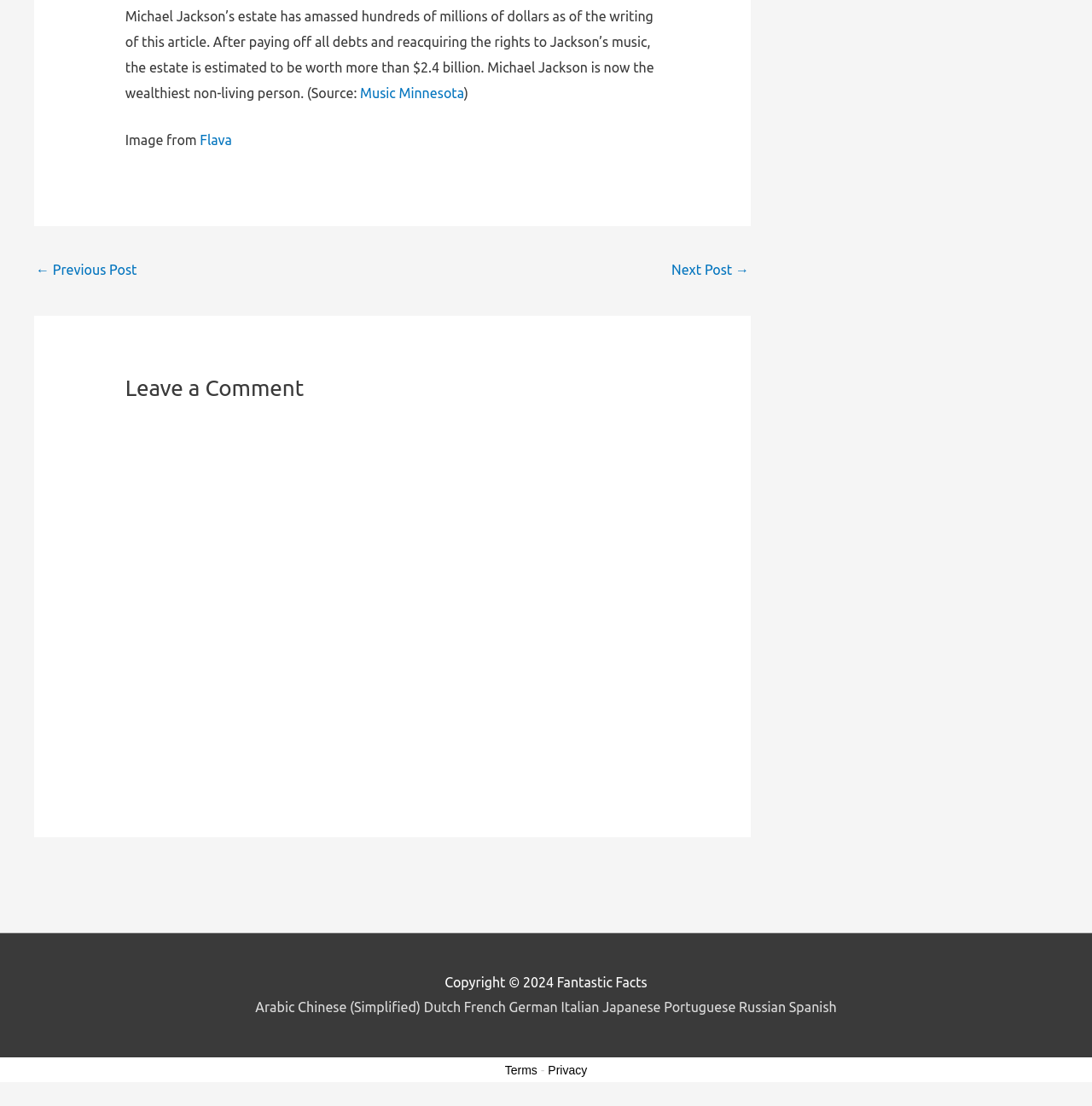Please determine the bounding box coordinates of the element to click on in order to accomplish the following task: "Click on the 'Music Minnesota' link". Ensure the coordinates are four float numbers ranging from 0 to 1, i.e., [left, top, right, bottom].

[0.33, 0.077, 0.425, 0.091]